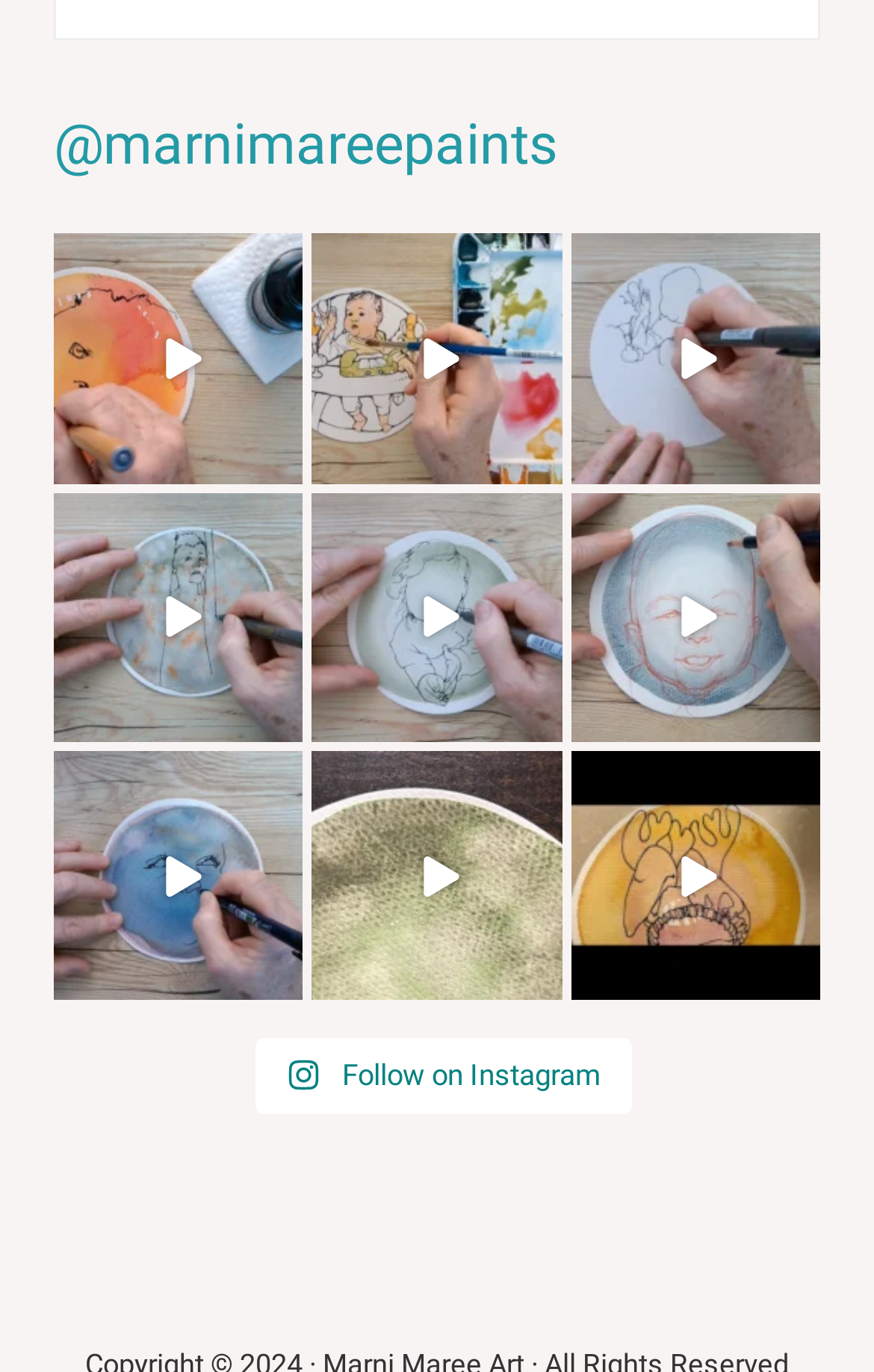How many 'View' links are there on the webpage? From the image, respond with a single word or brief phrase.

5